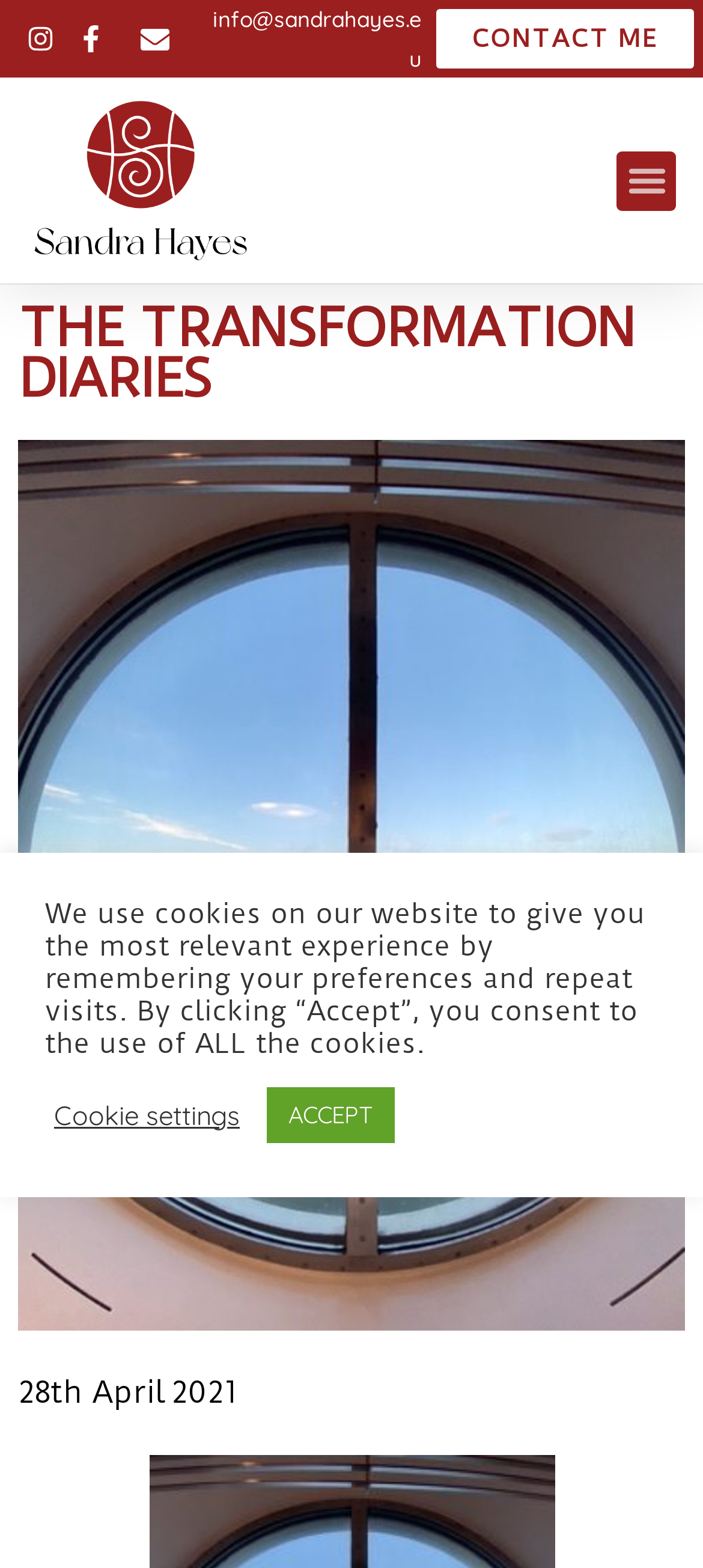Using the provided element description "Cookie settings", determine the bounding box coordinates of the UI element.

[0.077, 0.701, 0.341, 0.722]